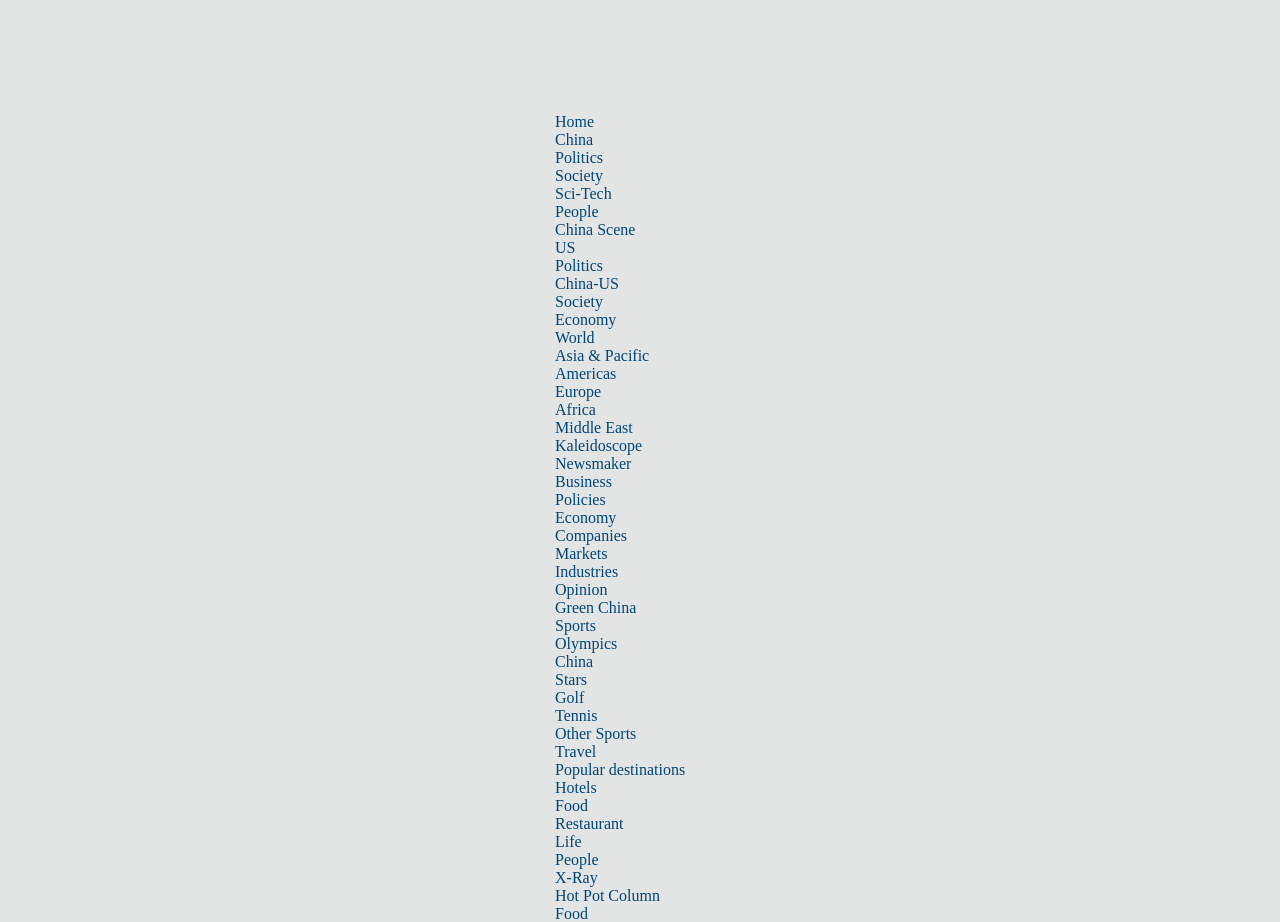Determine the coordinates of the bounding box that should be clicked to complete the instruction: "Browse categories". The coordinates should be represented by four float numbers between 0 and 1: [left, top, right, bottom].

None